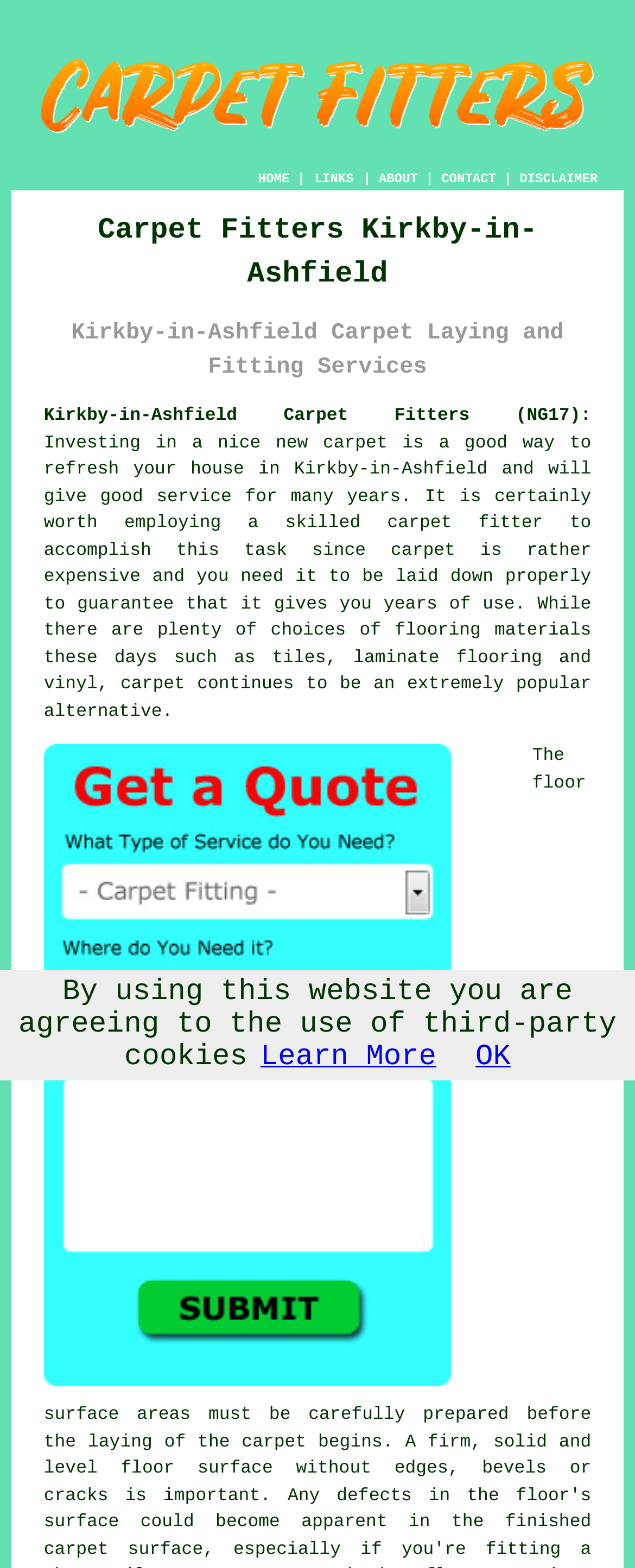How can I get a quote for the service?
Carefully examine the image and provide a detailed answer to the question.

To get a quote for the service, I can click on the link 'Free Kirkby-in-Ashfield Carpet Fitter Quotes' which is provided on the webpage.